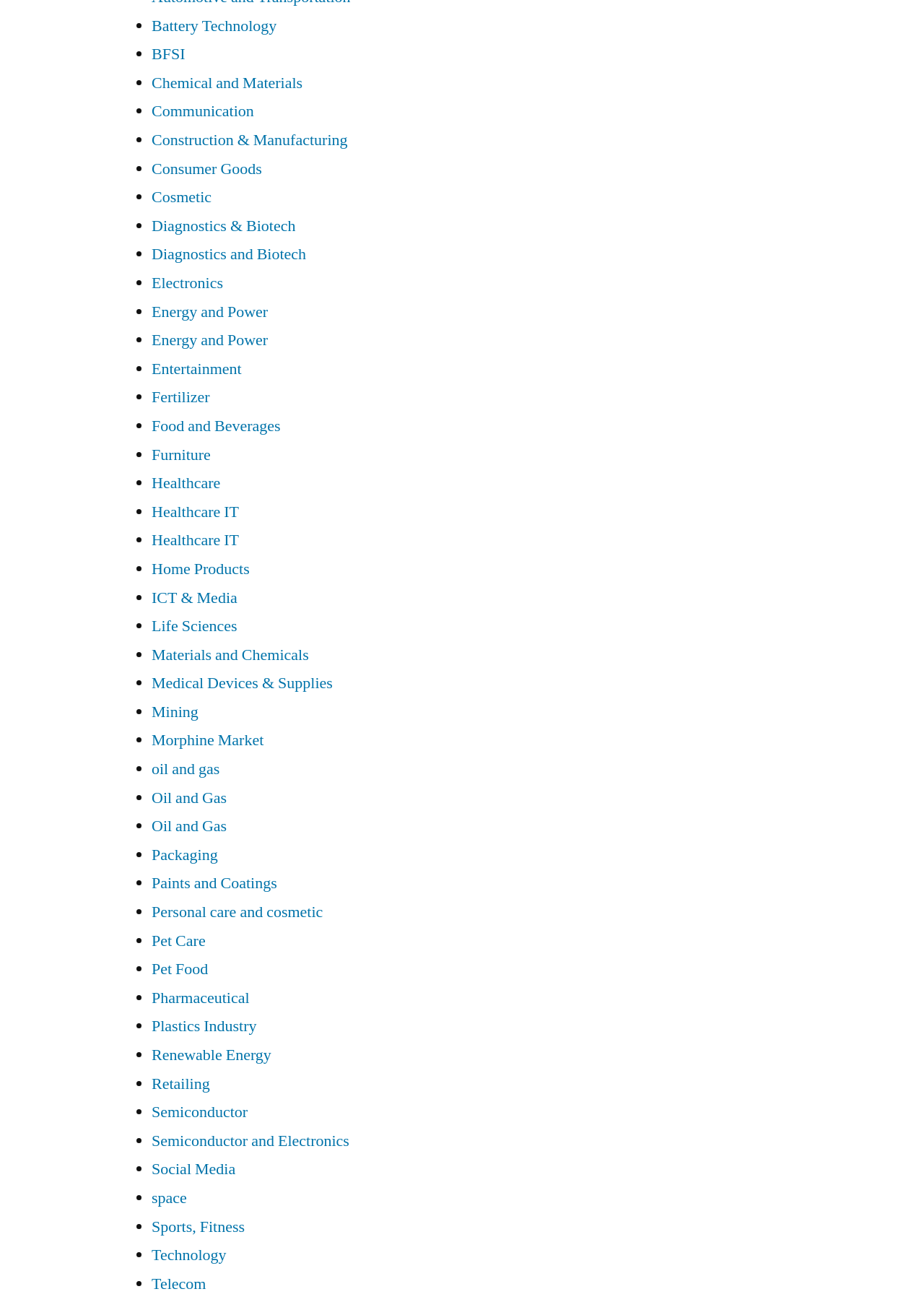Provide a one-word or one-phrase answer to the question:
Are the industries listed in alphabetical order?

Yes